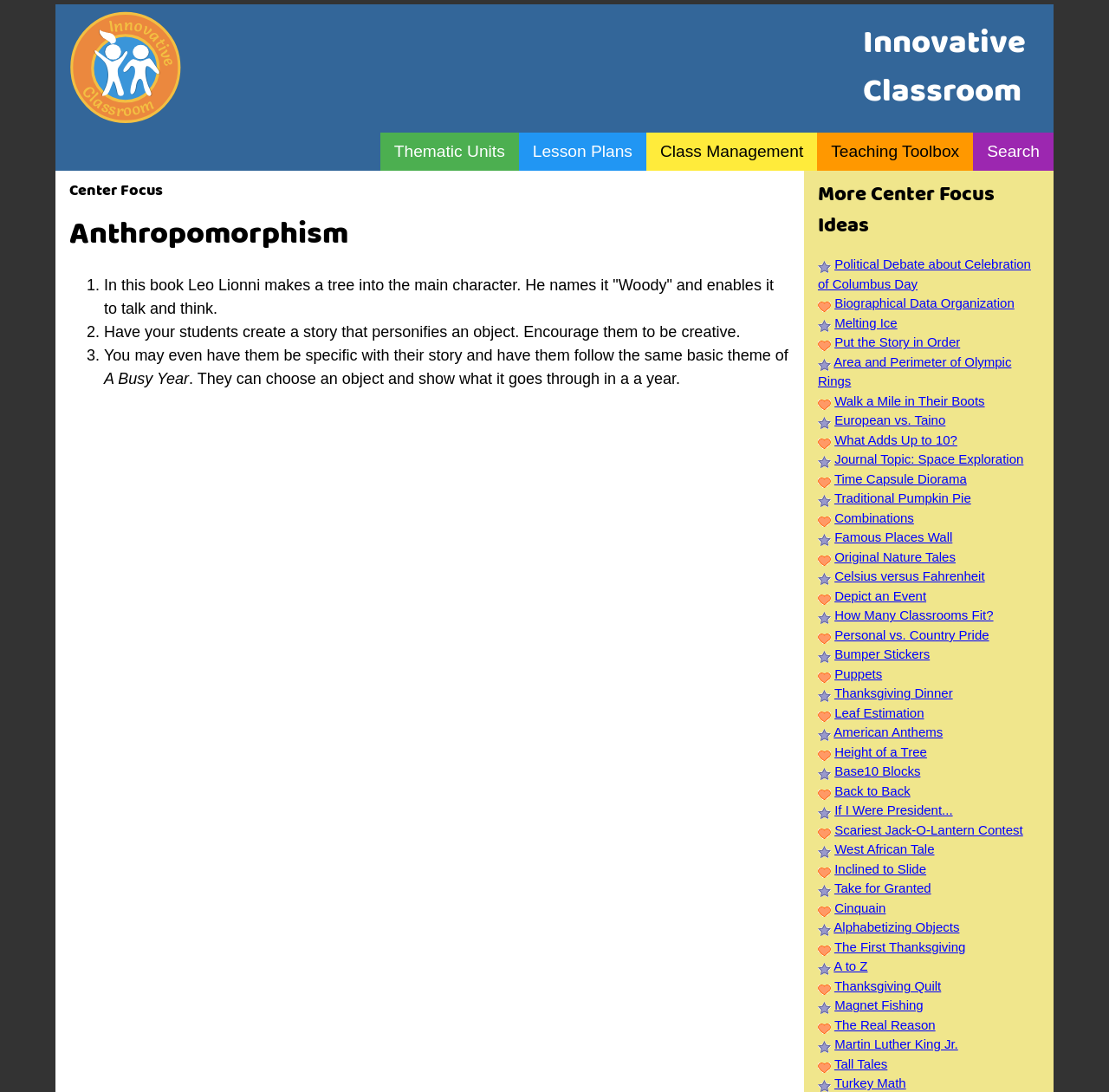Please identify the bounding box coordinates of the clickable element to fulfill the following instruction: "Read the 'Center Focus' heading". The coordinates should be four float numbers between 0 and 1, i.e., [left, top, right, bottom].

[0.062, 0.165, 0.712, 0.186]